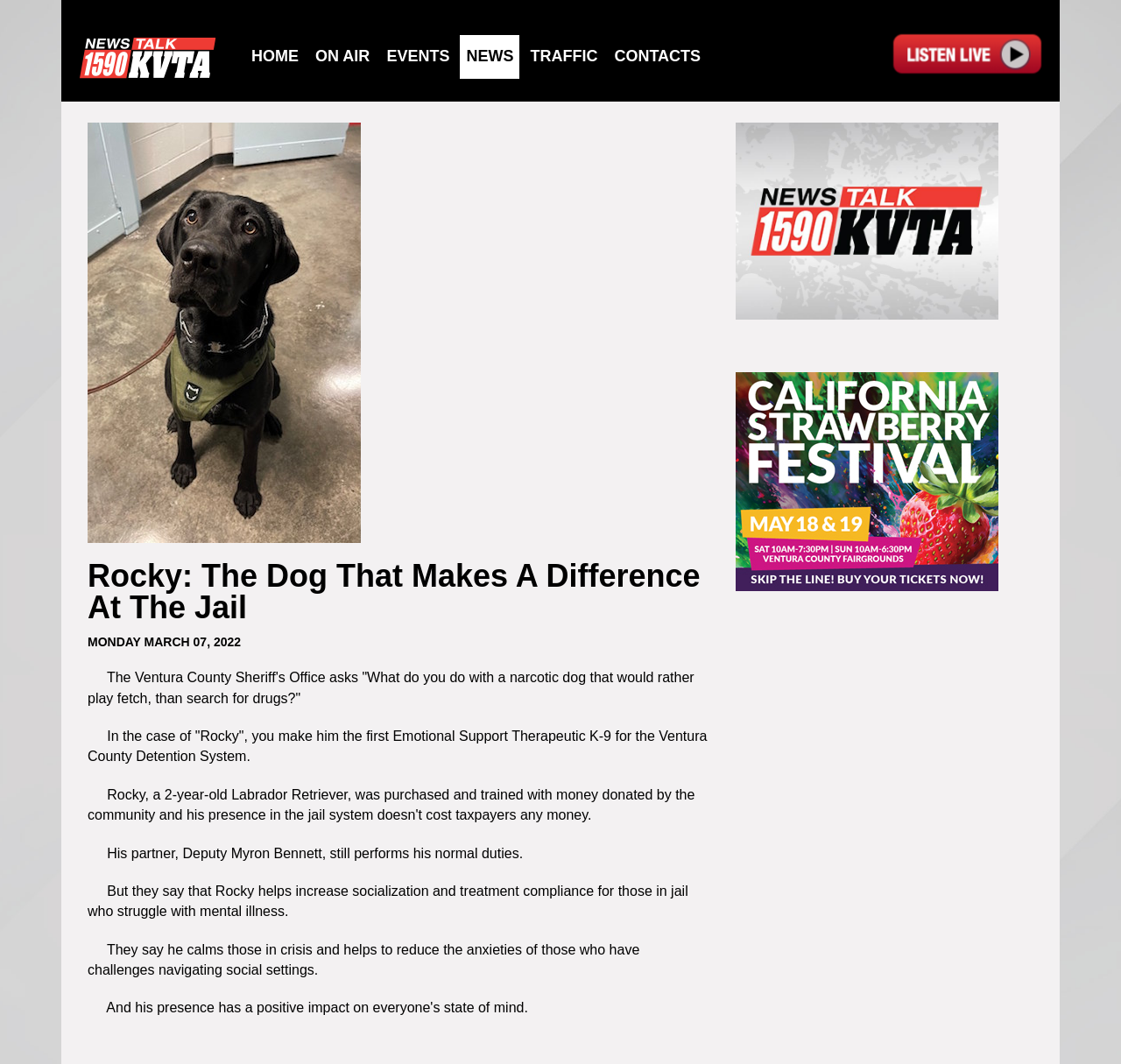Please give the bounding box coordinates of the area that should be clicked to fulfill the following instruction: "Click the HOME link". The coordinates should be in the format of four float numbers from 0 to 1, i.e., [left, top, right, bottom].

[0.224, 0.044, 0.266, 0.061]